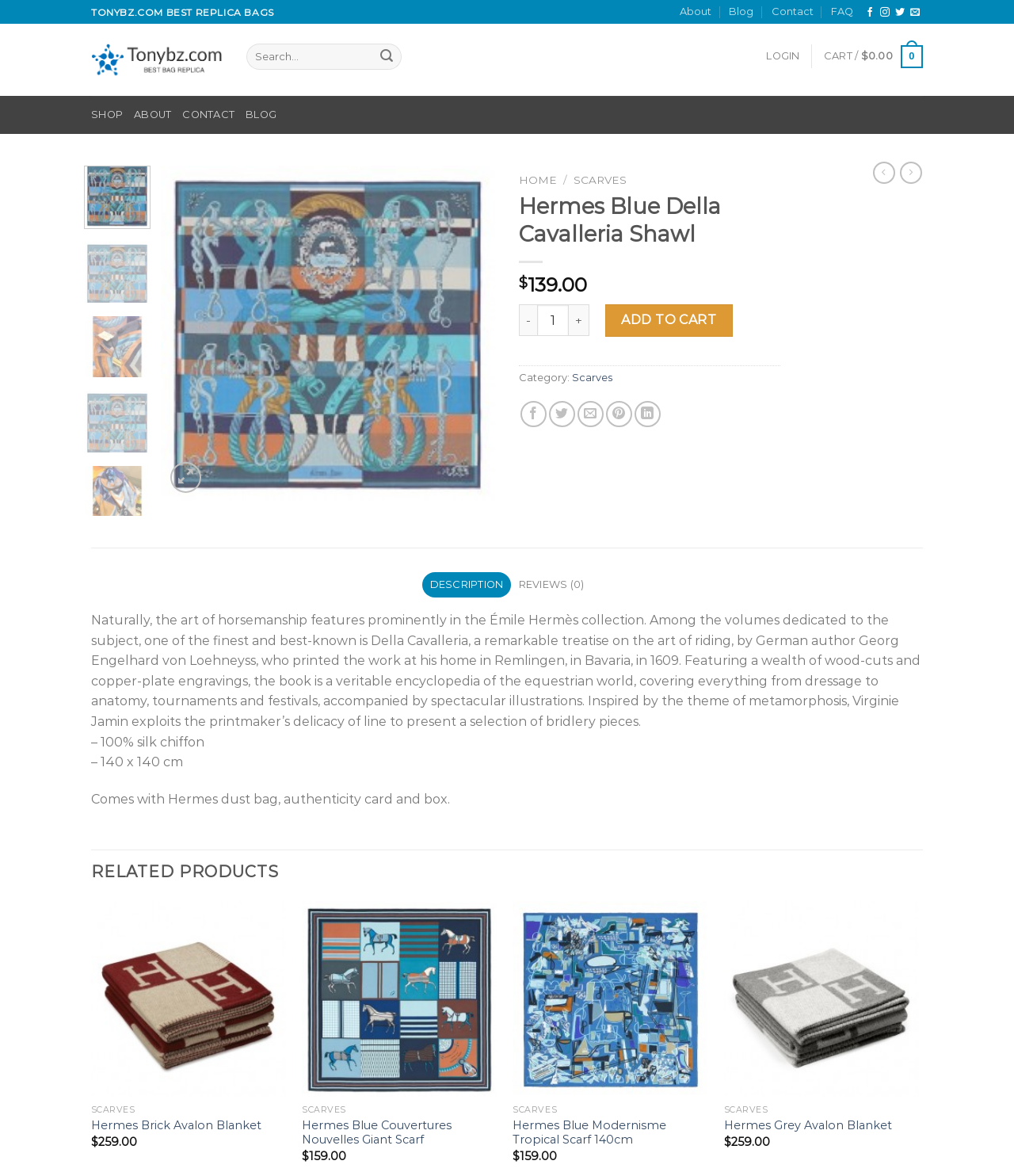Use a single word or phrase to answer the question: What is the category of the Hermes Blue Della Cavalleria Shawl?

Scarves